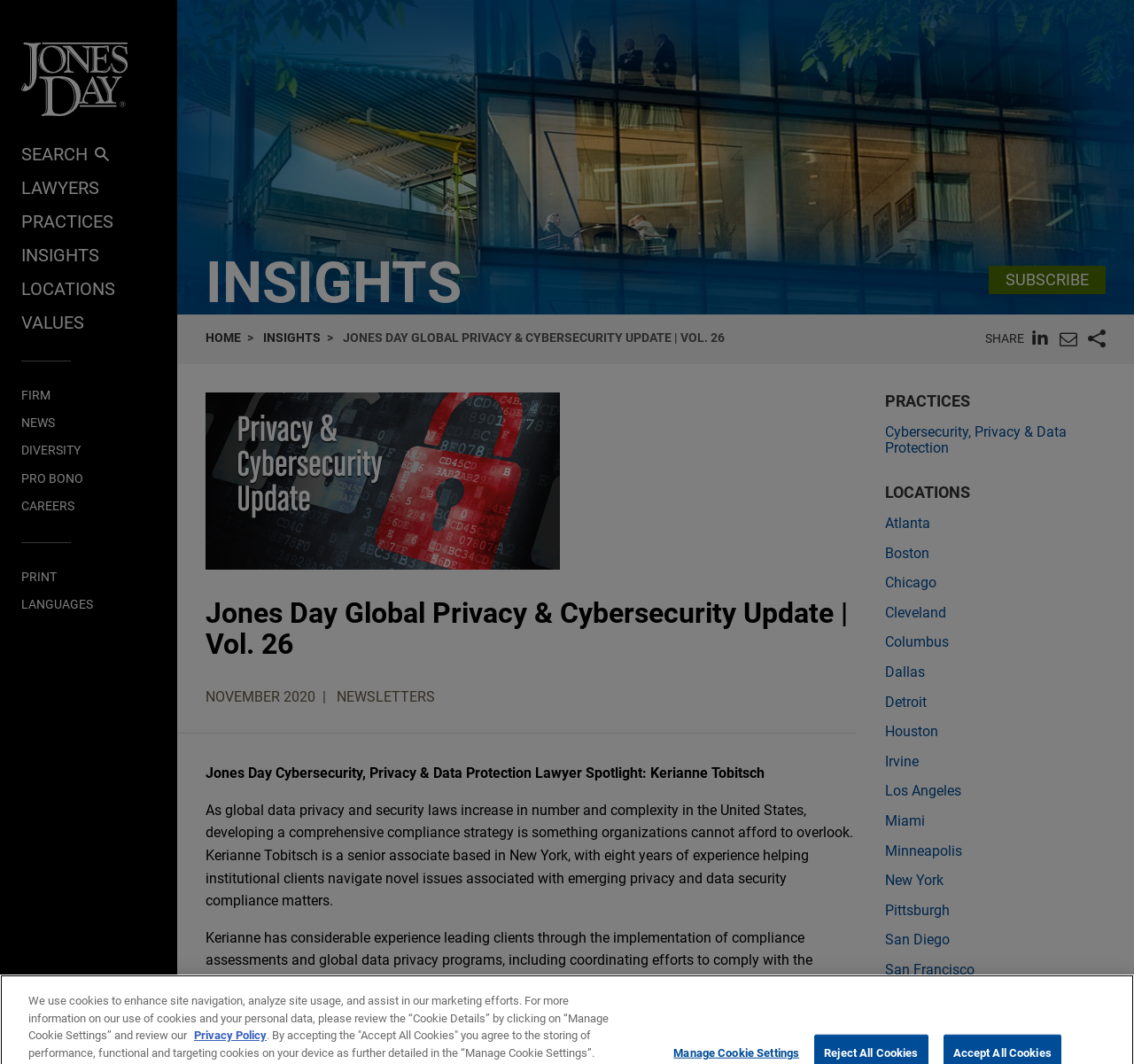Locate the bounding box coordinates of the element's region that should be clicked to carry out the following instruction: "Go to the LAWYERS page". The coordinates need to be four float numbers between 0 and 1, i.e., [left, top, right, bottom].

[0.019, 0.166, 0.088, 0.186]